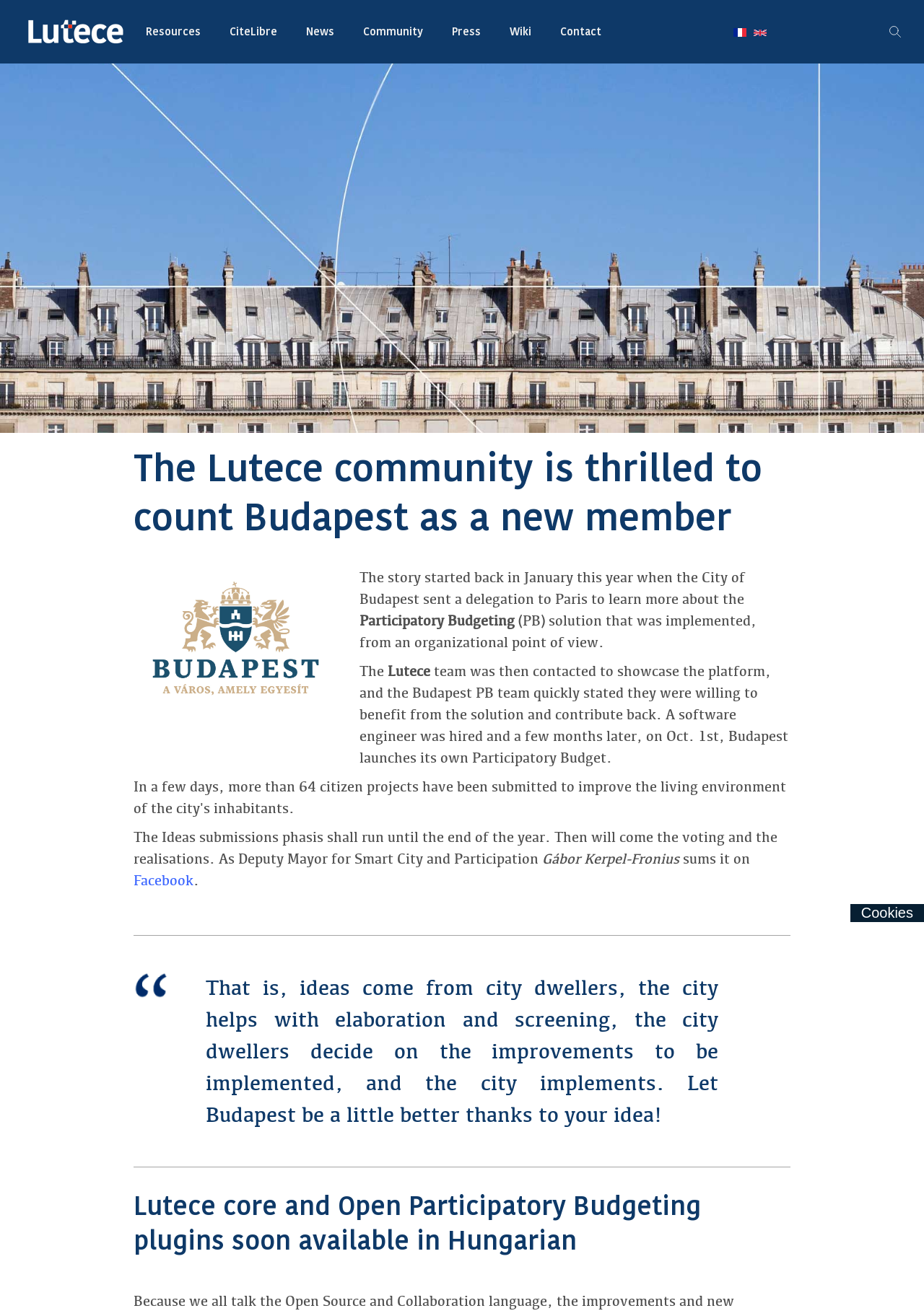What is the language of the webpage?
Could you give a comprehensive explanation in response to this question?

Although the webpage provides links to switch to French, the default language of the webpage is English, as evident from the text content.